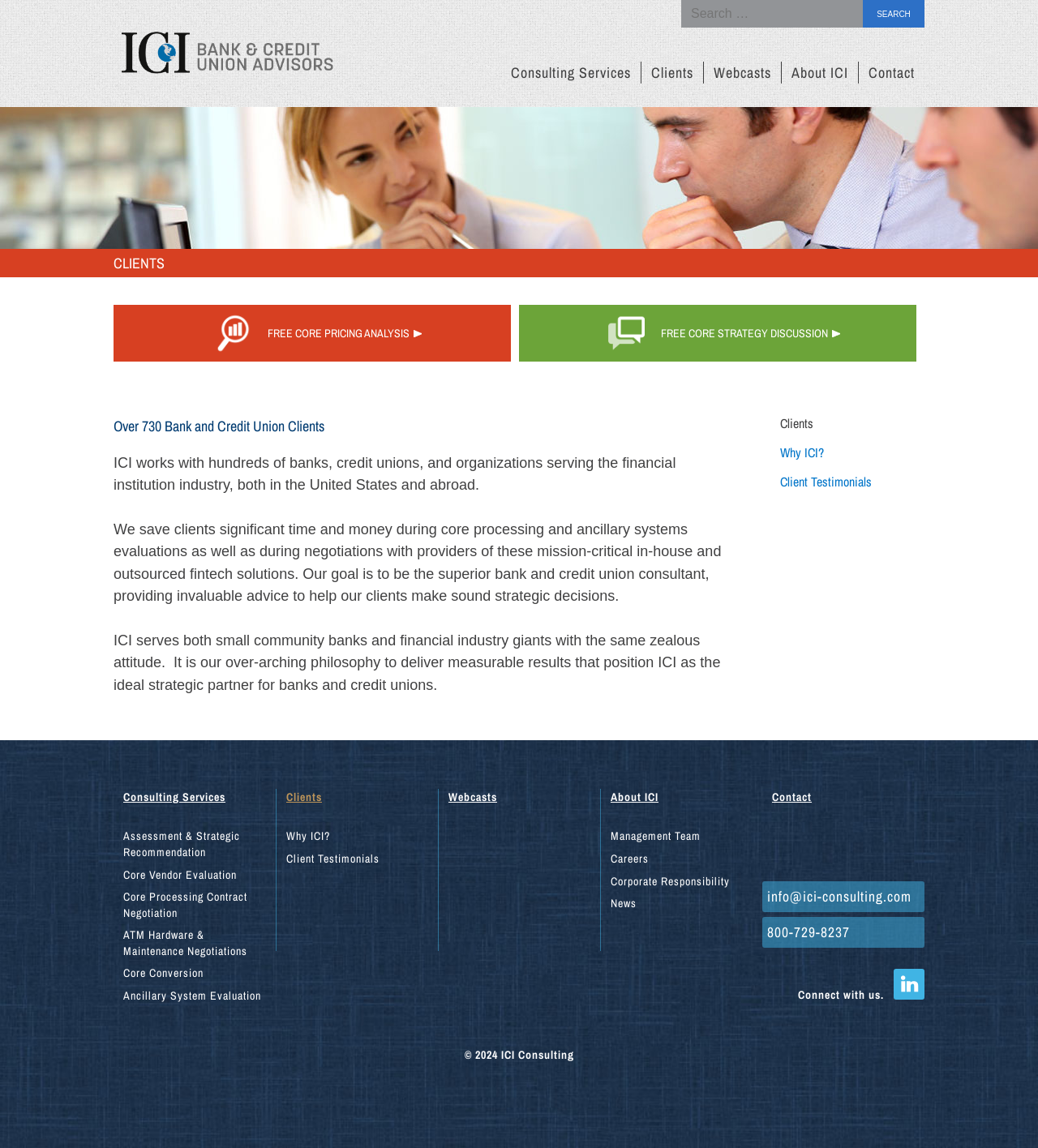What can be searched on the webpage?
Using the information presented in the image, please offer a detailed response to the question.

The search box at the top of the webpage allows users to search for clients, which is indicated by the static text 'Search for:' next to the search box.